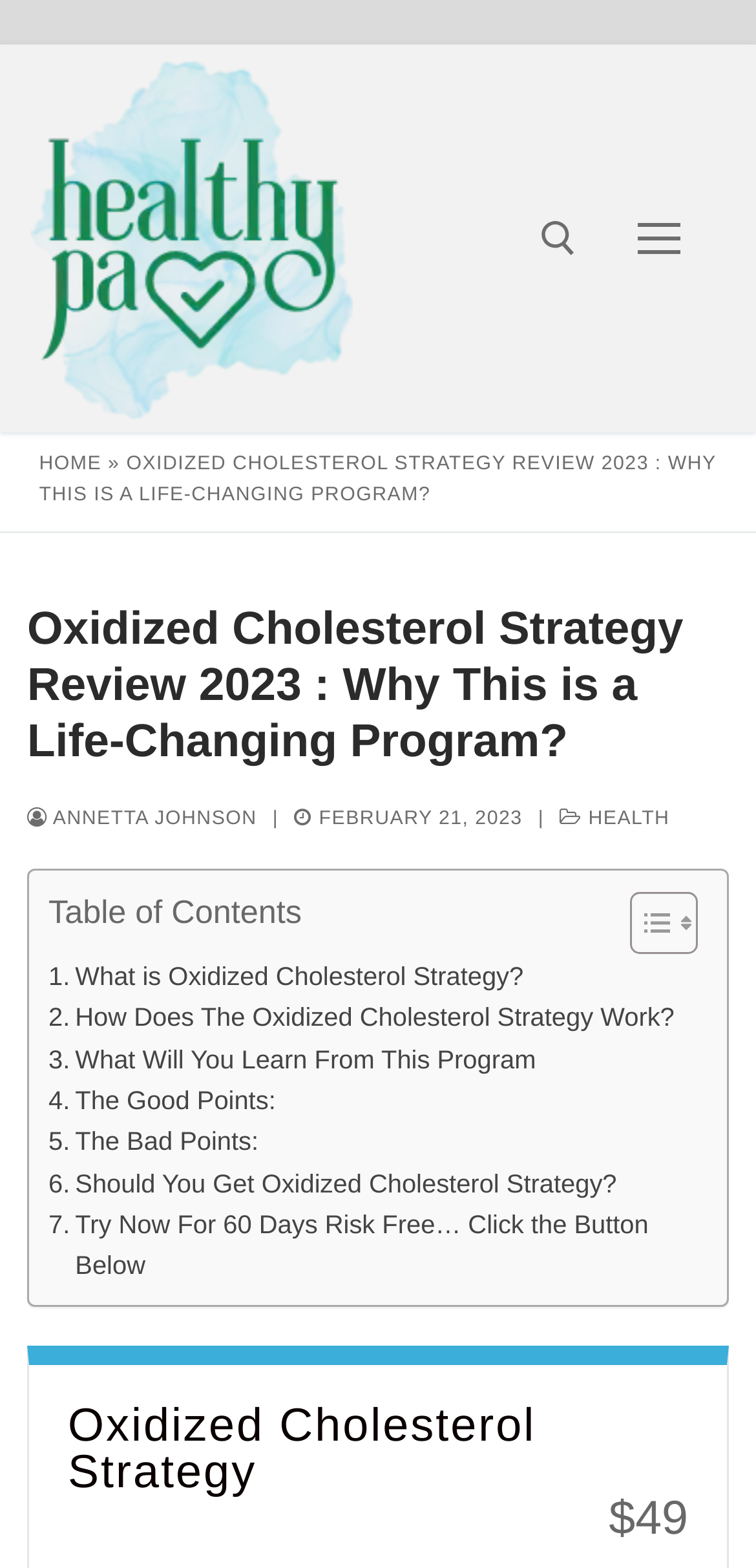Find the bounding box coordinates for the element described here: "The Bad Points:".

[0.064, 0.715, 0.342, 0.741]